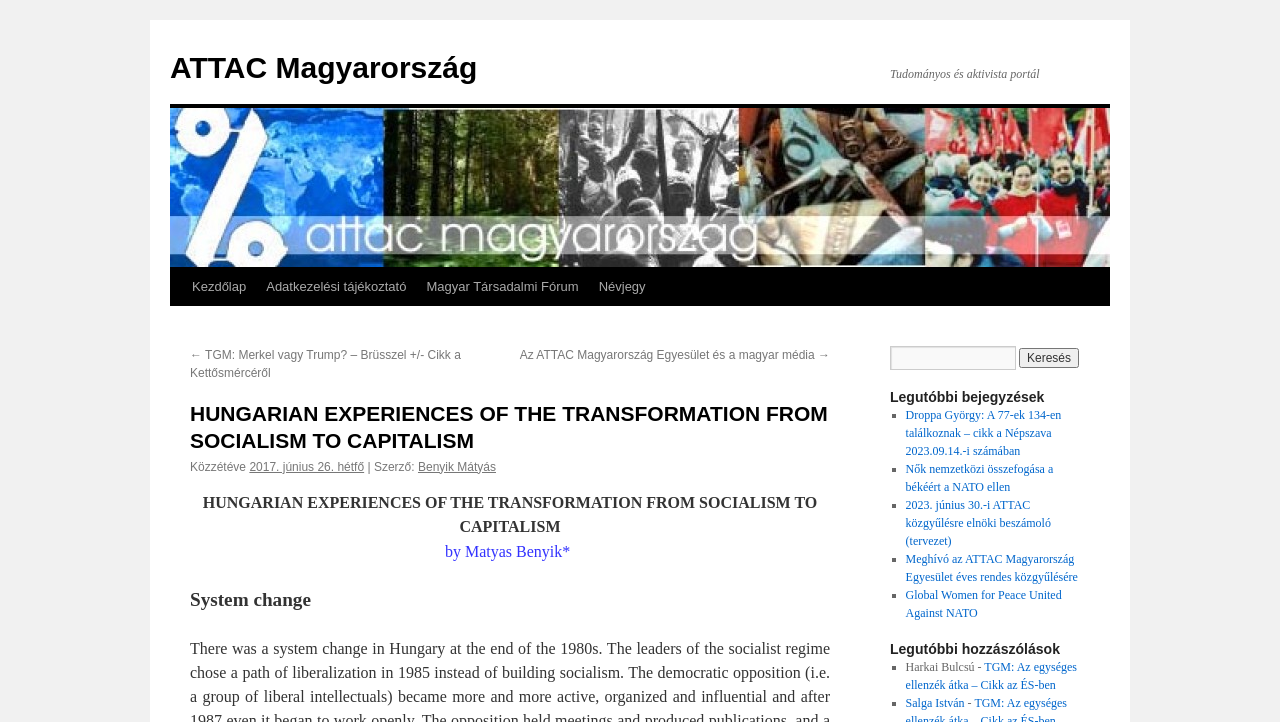Locate the bounding box coordinates of the clickable region to complete the following instruction: "Search for something."

[0.695, 0.479, 0.852, 0.512]